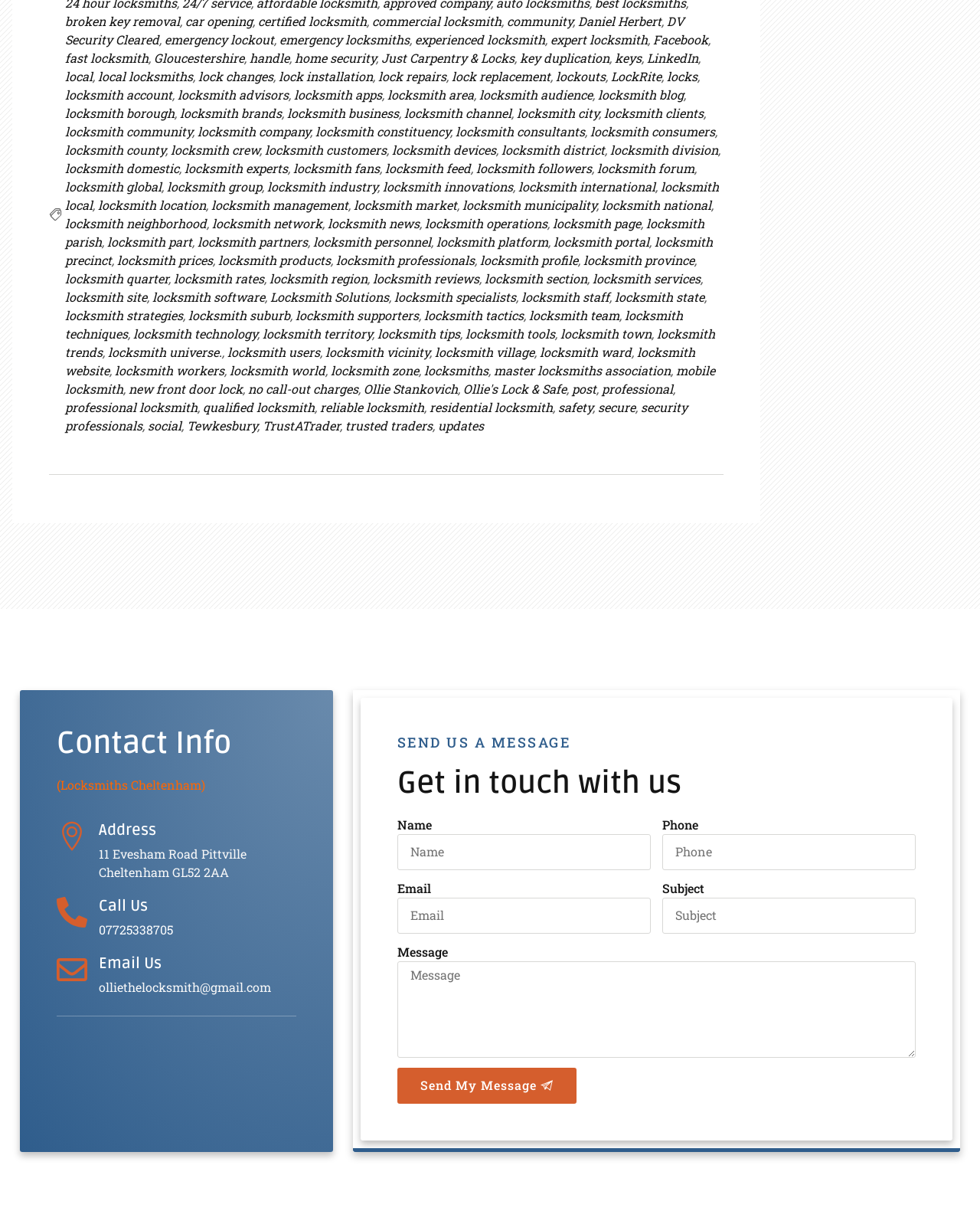What is the location served by LockRite?
Provide a comprehensive and detailed answer to the question.

I found a link element with the text 'Gloucestershire' which is close to the link element with the text 'LockRite', suggesting that LockRite serves the Gloucestershire area.